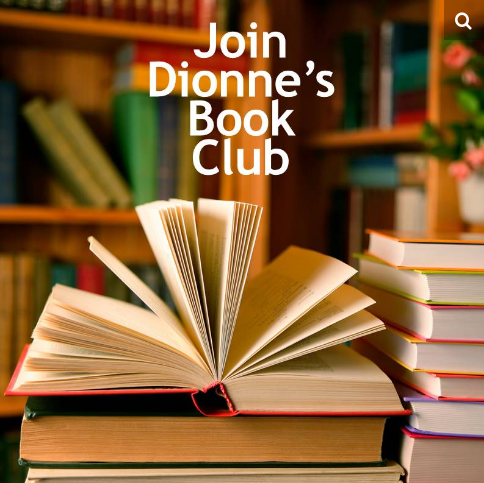Can you look at the image and give a comprehensive answer to the question:
What is the atmosphere created by the background?

The background of the image features shelves filled with colorful books, which creates a warm and cozy atmosphere, perfect for a book club setting.